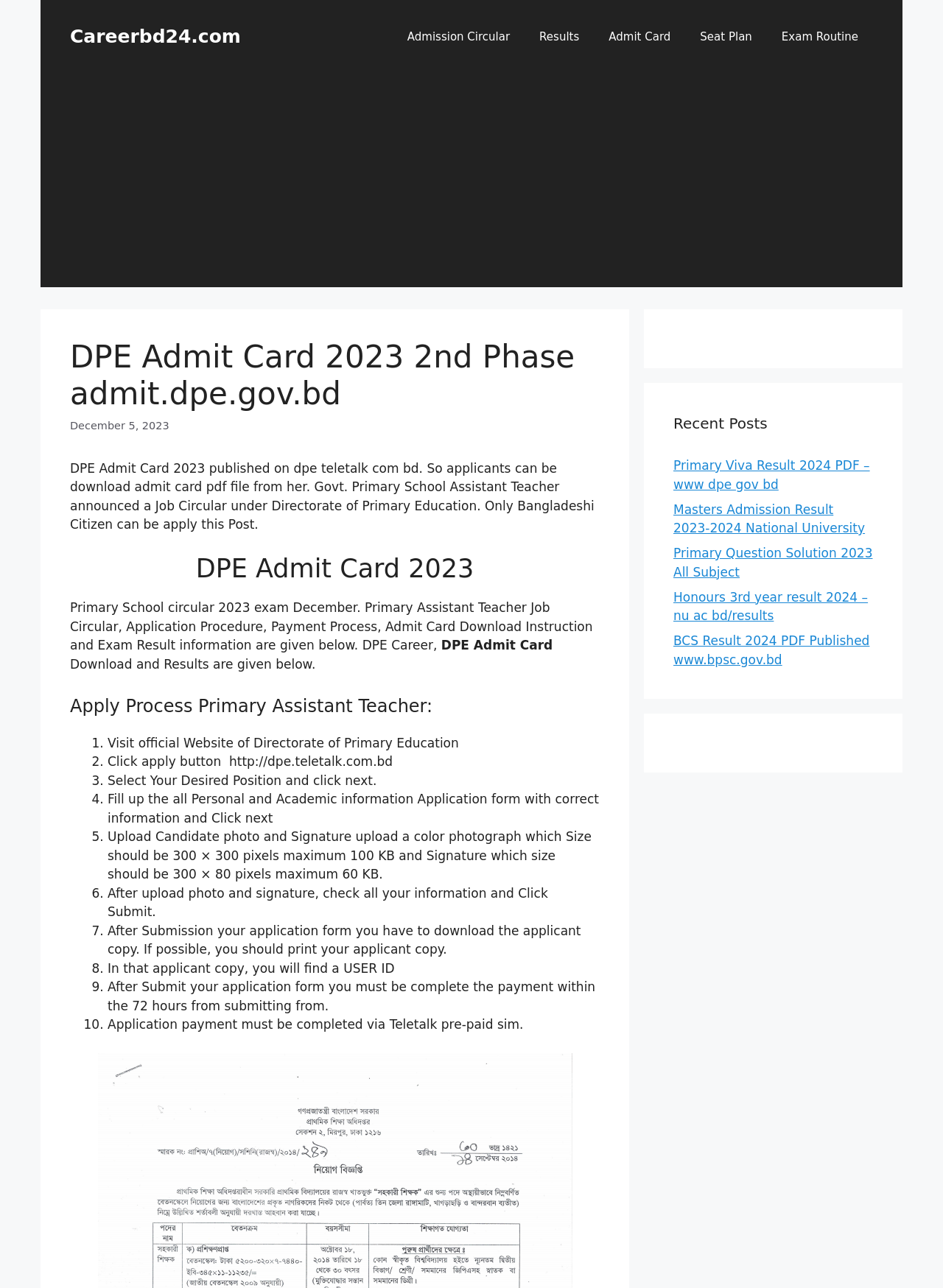Generate a comprehensive description of the contents of the webpage.

The webpage is focused on providing information about the DPE Admit Card 2023, specifically for the 2nd phase. At the top, there is a banner with a link to "Careerbd24.com". Below the banner, there is a primary navigation menu with links to "Admission Circular", "Results", "Admit Card", "Seat Plan", and "Exam Routine".

On the left side of the page, there is a large section dedicated to the DPE Admit Card 2023. It starts with a heading that reads "DPE Admit Card 2023 2nd Phase admit.dpe.gov.bd" and displays the current date, December 5, 2023. Below the heading, there is a paragraph of text that explains the purpose of the page and provides some context about the job circular for the Directorate of Primary Education.

The main content of the page is divided into several sections. The first section provides instructions on how to apply for the Primary Assistant Teacher position, with a step-by-step guide that includes visiting the official website, clicking the apply button, selecting the desired position, filling out the application form, uploading a photo and signature, and submitting the application.

Below the application instructions, there is a section that provides additional information about the DPE Admit Card 2023, including a heading that reads "DPE Admit Card 2023" and a paragraph of text that explains how to download the admit card.

On the right side of the page, there is a section titled "Recent Posts" that lists several links to other articles, including "Primary Viva Result 2024 PDF – www dpe gov bd", "Masters Admission Result 2023-2024 National University", and "BCS Result 2024 PDF Published www.bpsc.gov.bd".